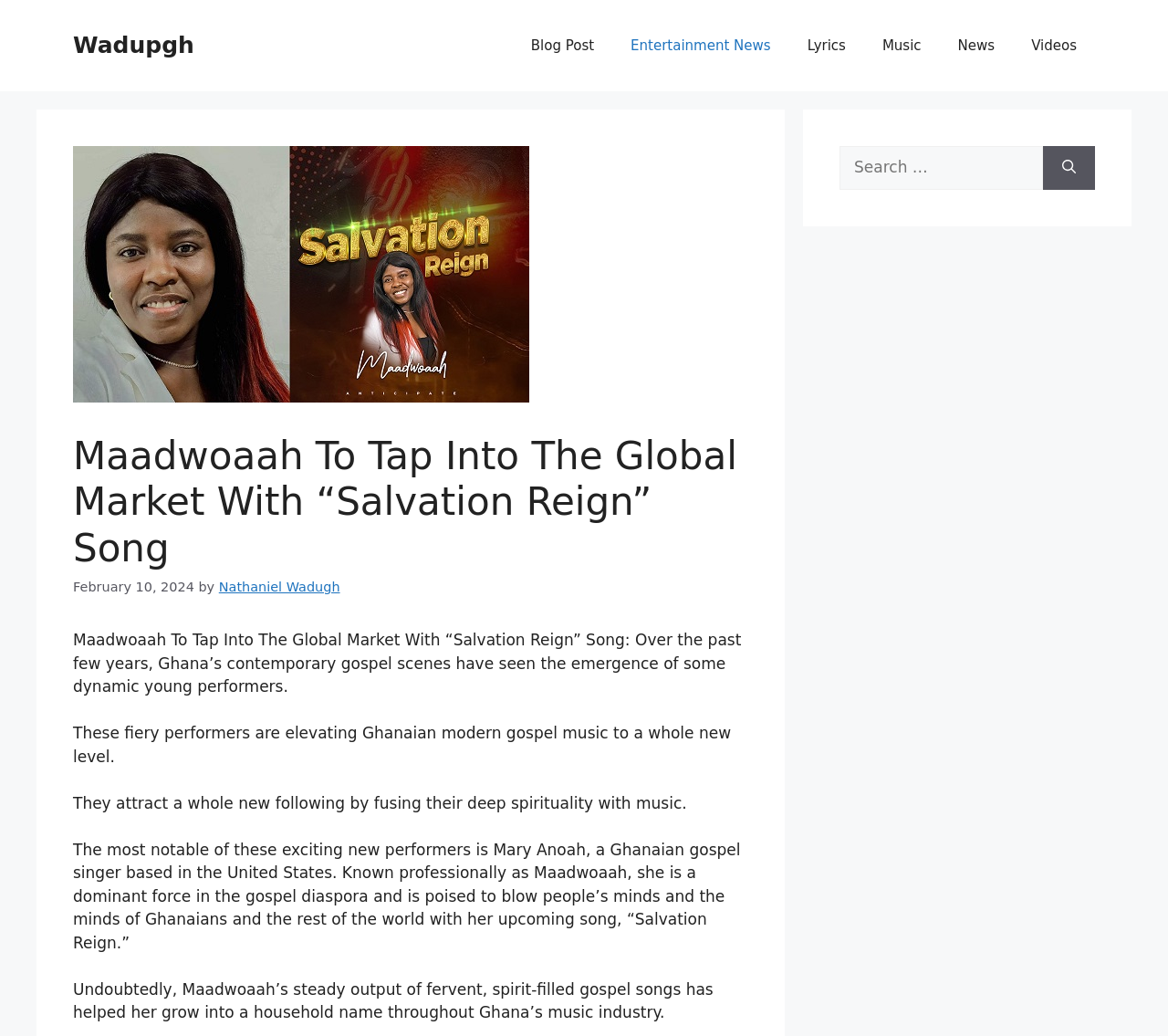Respond with a single word or phrase for the following question: 
What is the name of the gospel singer?

Maadwoaah